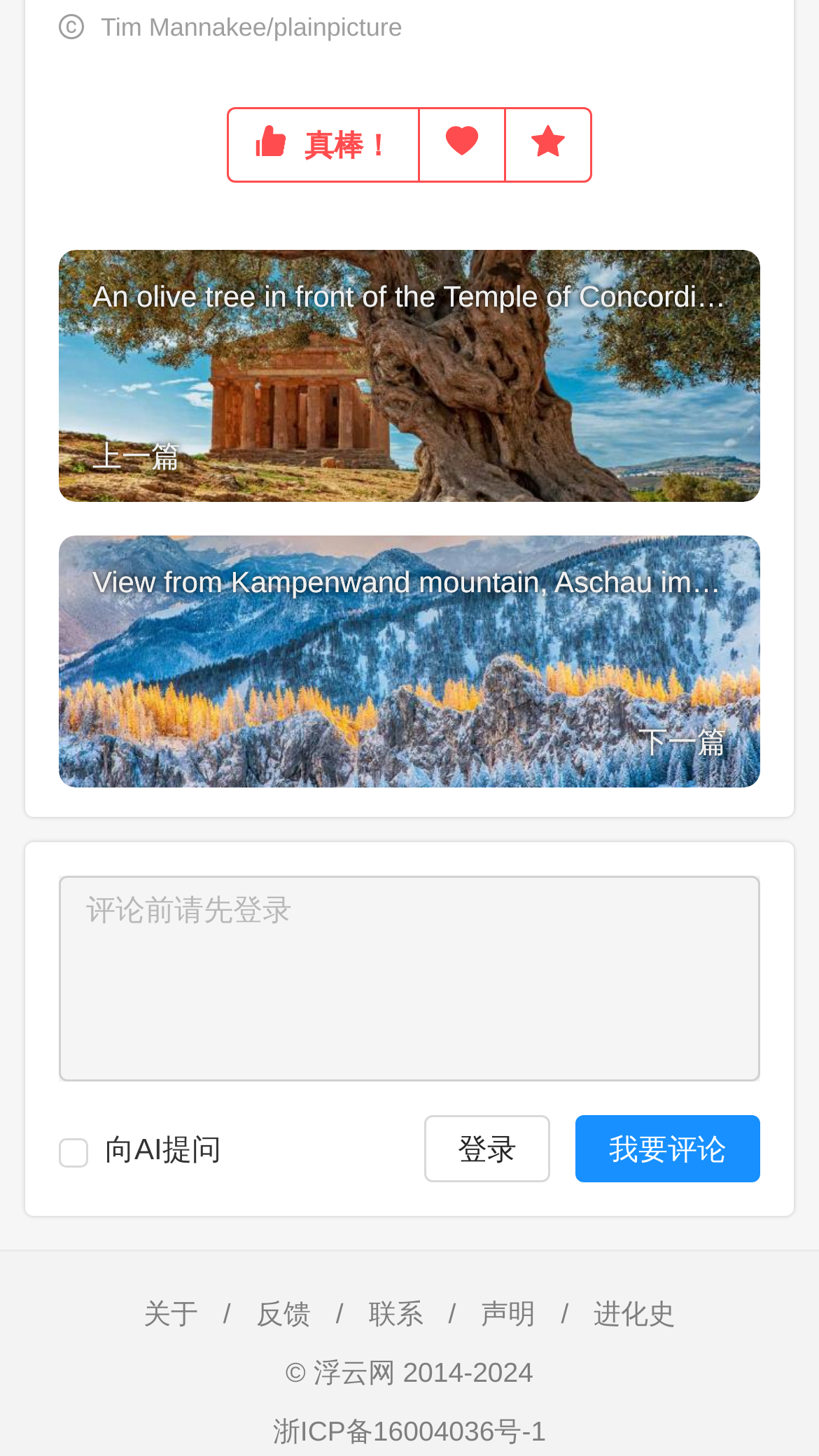Show the bounding box coordinates of the element that should be clicked to complete the task: "Click the previous article button".

[0.113, 0.301, 0.221, 0.324]